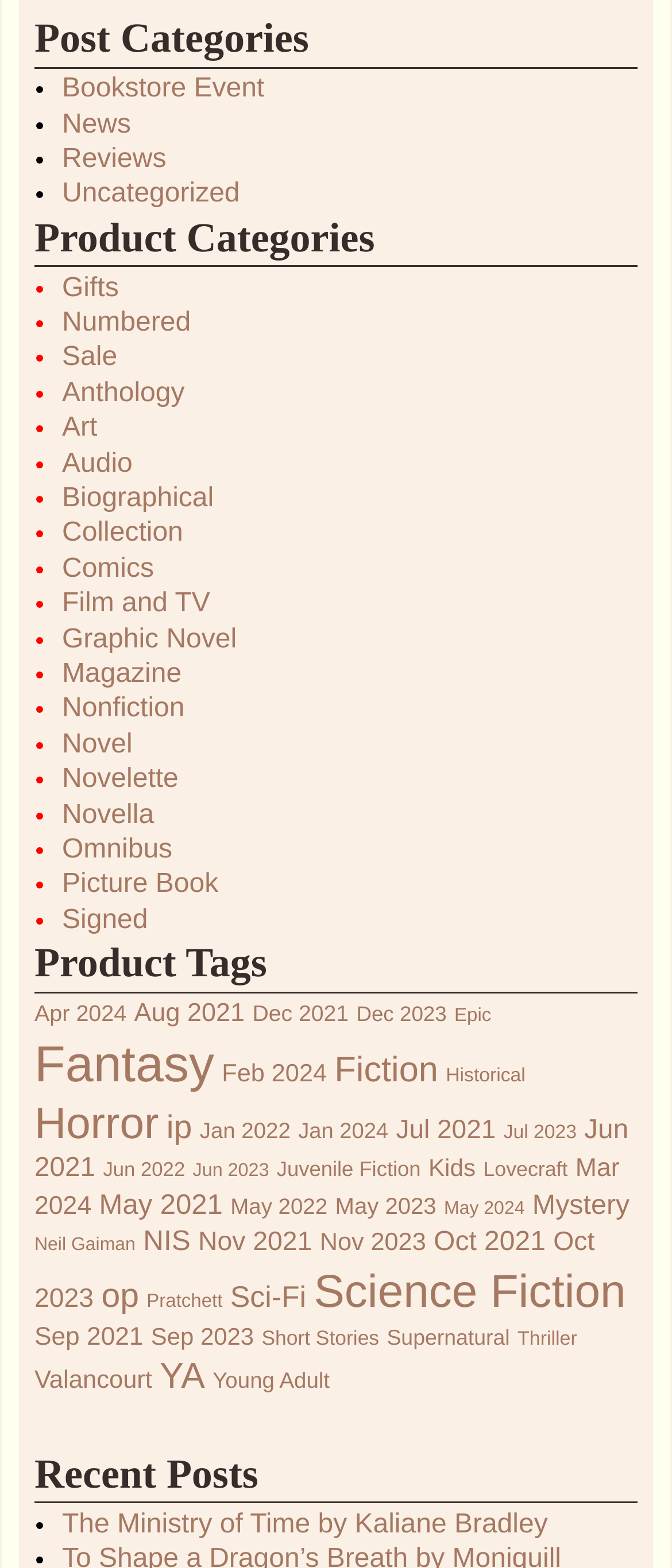Please determine the bounding box coordinates for the UI element described here. Use the format (top-left x, top-left y, bottom-right x, bottom-right y) with values bounded between 0 and 1: Film and TV

[0.092, 0.376, 0.313, 0.394]